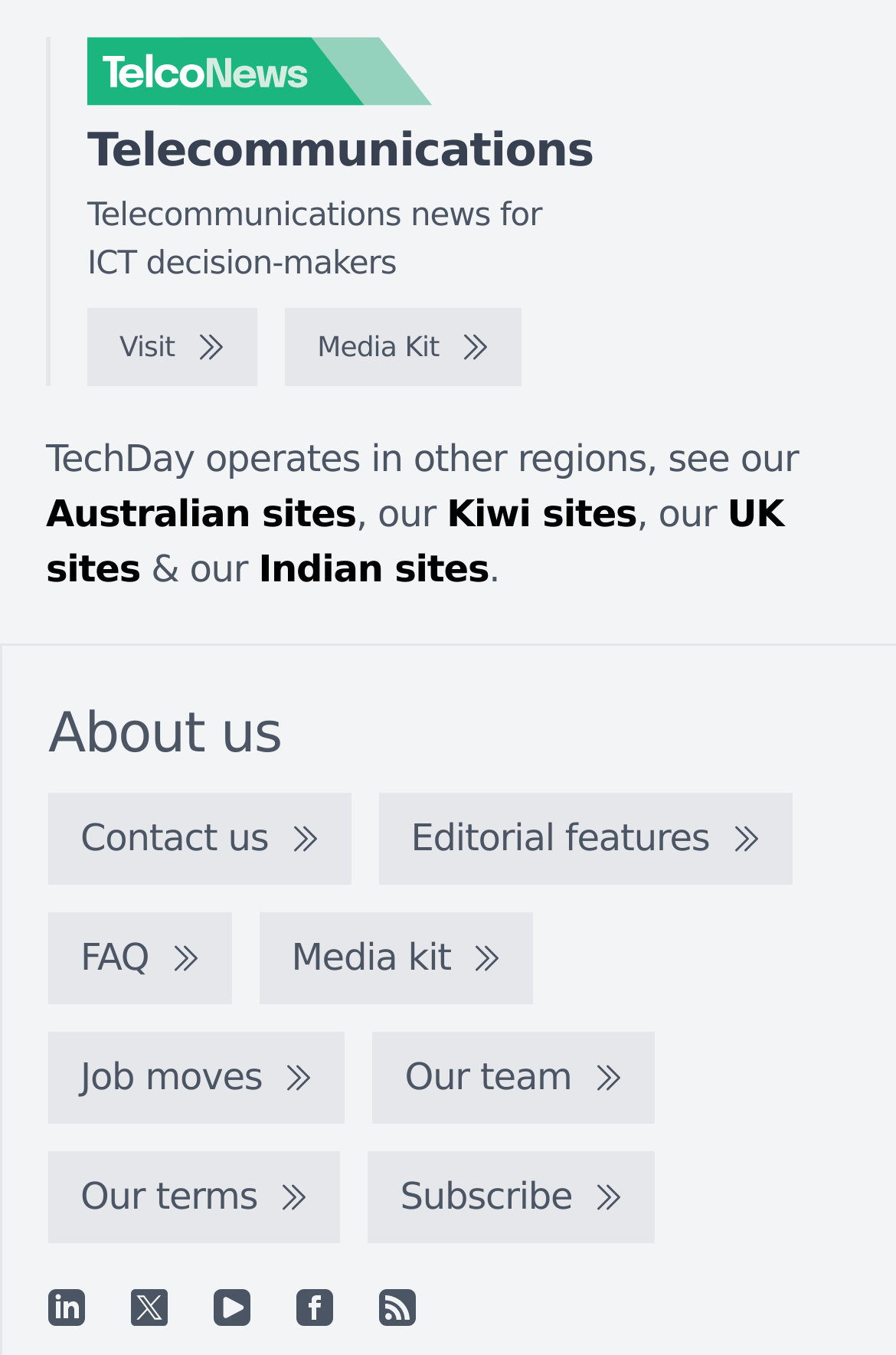Identify the bounding box coordinates of the part that should be clicked to carry out this instruction: "View the LinkedIn page".

[0.054, 0.951, 0.095, 0.978]